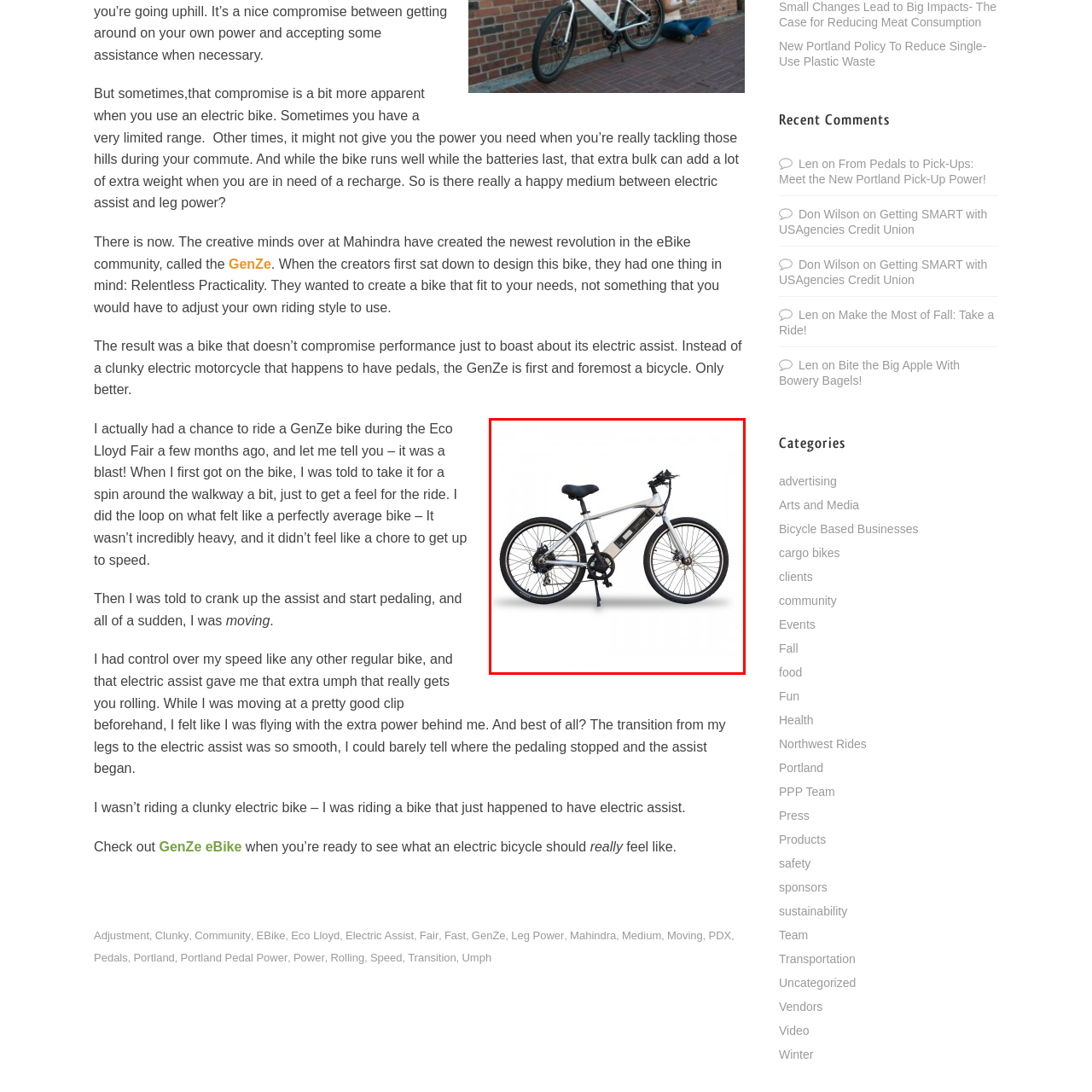Give an in-depth description of the picture inside the red marked area.

The image features a sleek electric bicycle, known as the GenZe, which embodies the perfect blend of practicality and performance. This bike showcases a modern design with a lightweight aluminum frame, highlighted by its streamlined electric components. The prominent display on the frame suggests advanced functionality, likely indicating speed, battery levels, and assist modes. 

Equipped with robust tires and disc brakes, the GenZe is engineered for both city commuting and outdoor adventures, ensuring reliable handling on various terrains. The comfortable saddle and ergonomic handlebars indicate a focus on rider comfort, making it an ideal choice for a smooth, enjoyable ride.

In the context of electric bikes, the GenZe stands out as a solution that does not compromise on traditional cycling experiences while incorporating electric assist to enhance performance – making it easier to tackle hills and long distances without the added bulk typically associated with electric bicycles. Overall, this image captures the essence of a modern eBike designed for those who appreciate both power and efficiency.